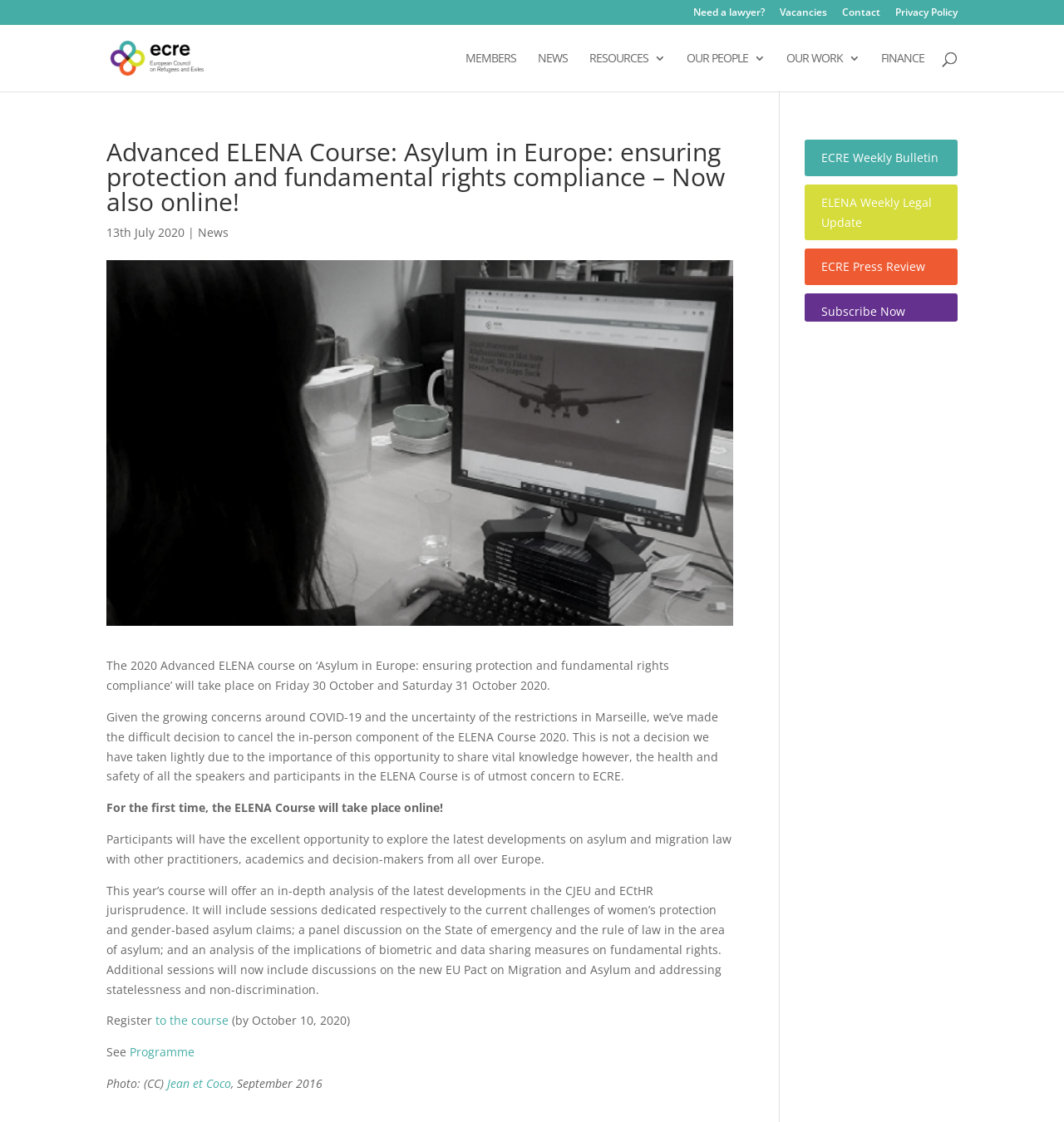Using the provided element description, identify the bounding box coordinates as (top-left x, top-left y, bottom-right x, bottom-right y). Ensure all values are between 0 and 1. Description: OUR PEOPLE

[0.645, 0.047, 0.719, 0.081]